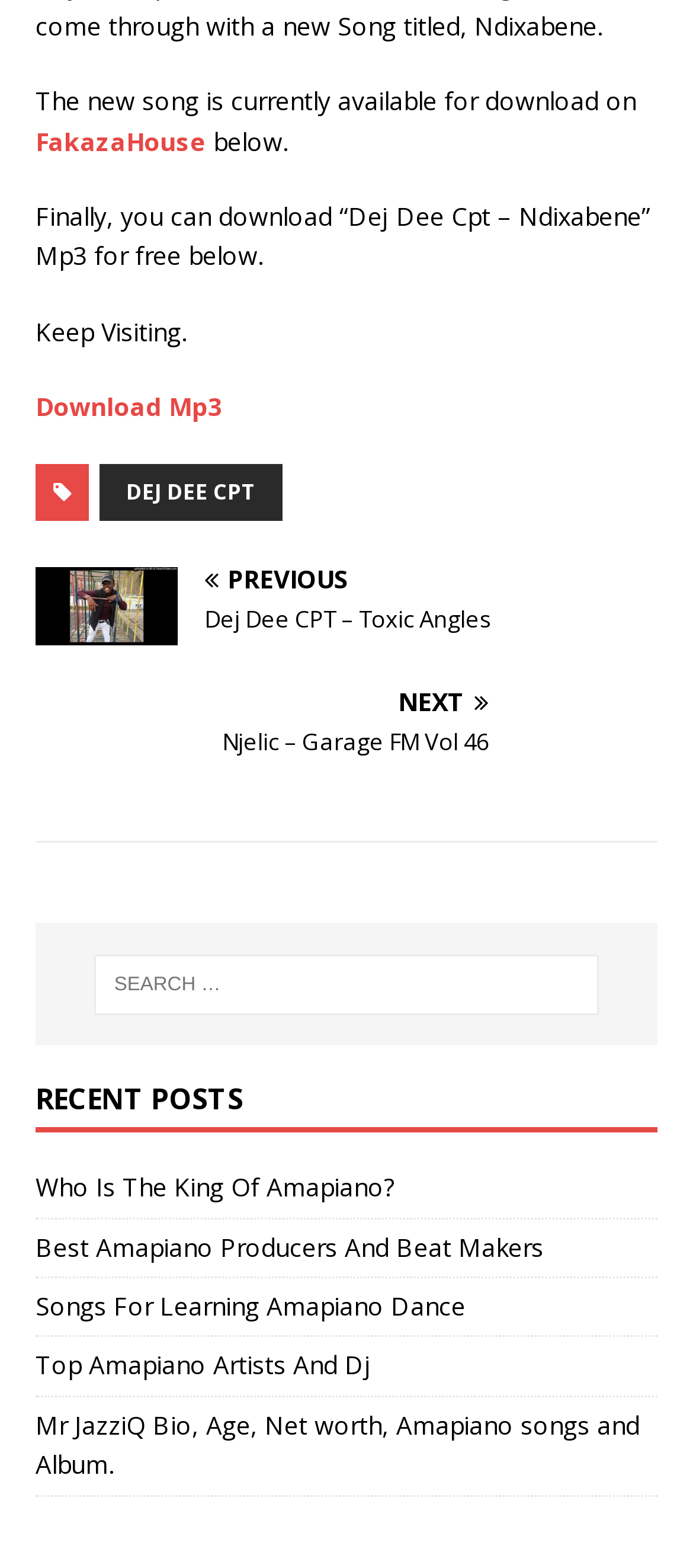Using the description "Taylor Finlon", locate and provide the bounding box of the UI element.

None